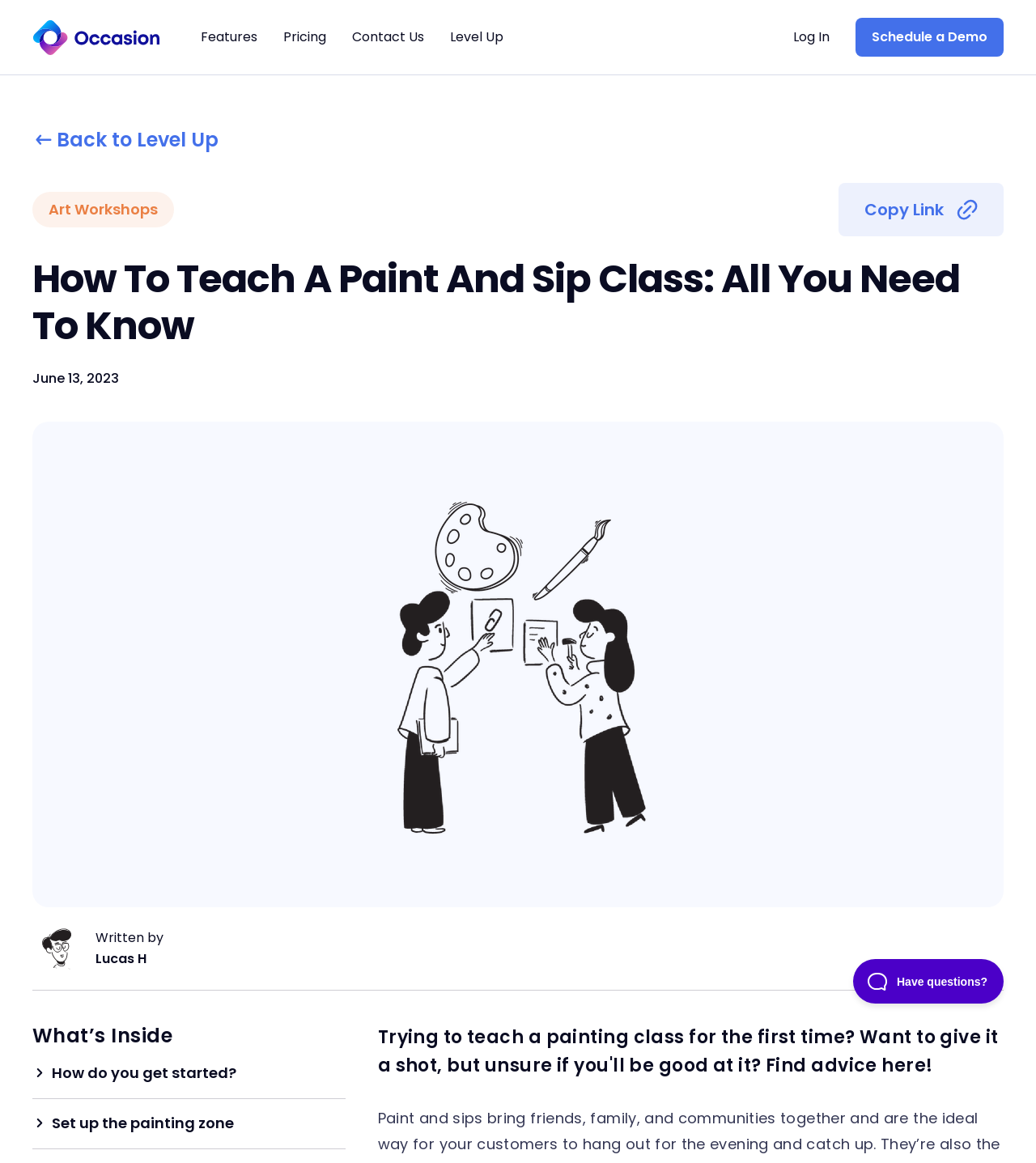Give a full account of the webpage's elements and their arrangement.

The webpage is about Occasion, a technology company that powers experiential businesses. At the top, there are six links: "", "Features", "Pricing", "Contact Us", "Level Up", and "Log In", aligned horizontally from left to right. To the right of these links, there is a "Schedule a Demo" button. Below these links, there is another link "Back to Level Up" on the left side.

The main content of the webpage is about a blog post titled "How To Teach A Paint And Sip Class: All You Need To Know". Below the title, there is a subtitle "Art Workshops". The blog post is dated "June 13, 2023" and written by "Lucas H". The content of the blog post is divided into sections, with headings such as "What’s Inside" and links to specific parts of the post, like "How do you get started?" and "Set up the painting zone".

On the bottom right side of the webpage, there is a link "Copy Link" and an iframe for toggling customer support.